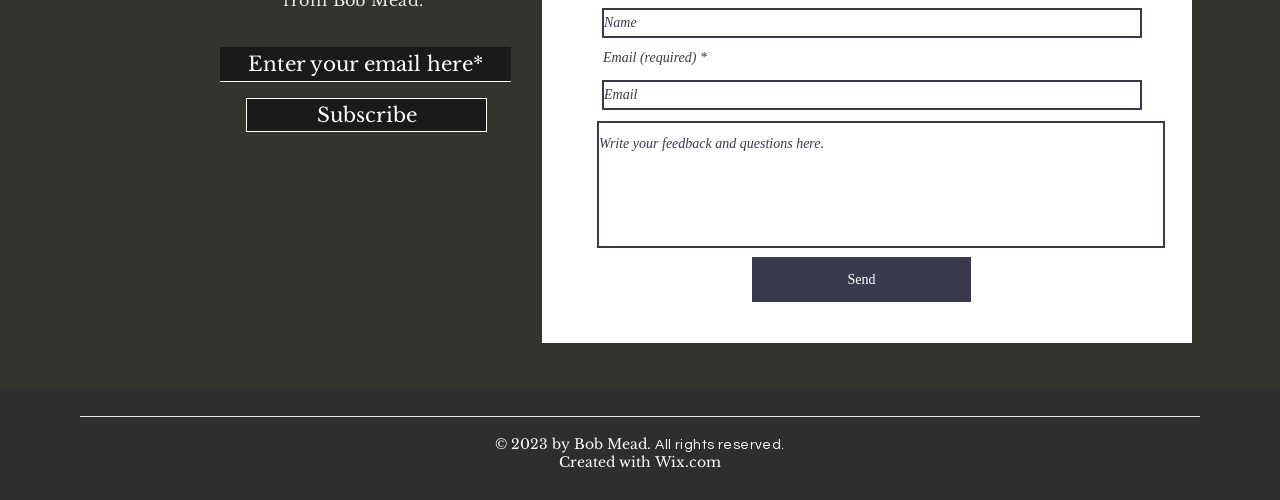How many textboxes are there?
Please use the image to provide a one-word or short phrase answer.

4